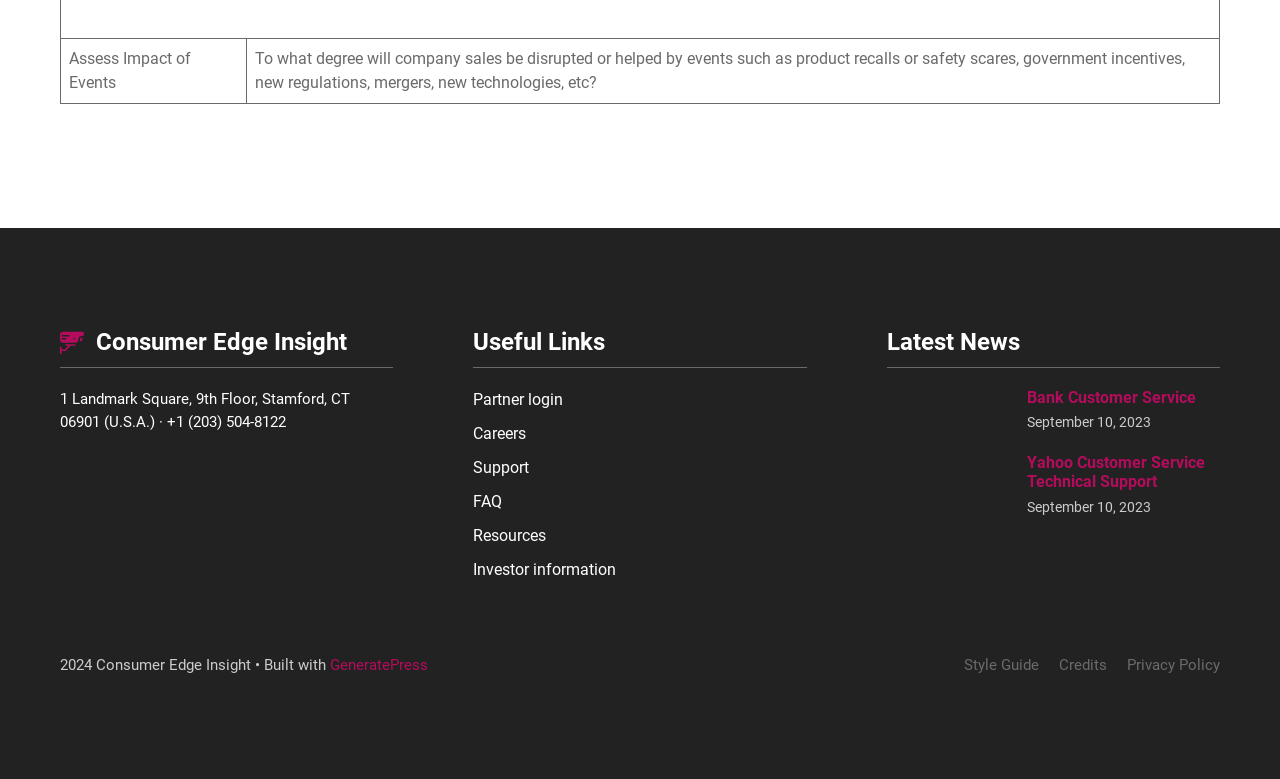Determine the bounding box of the UI element mentioned here: "Investor information". The coordinates must be in the format [left, top, right, bottom] with values ranging from 0 to 1.

[0.37, 0.719, 0.481, 0.743]